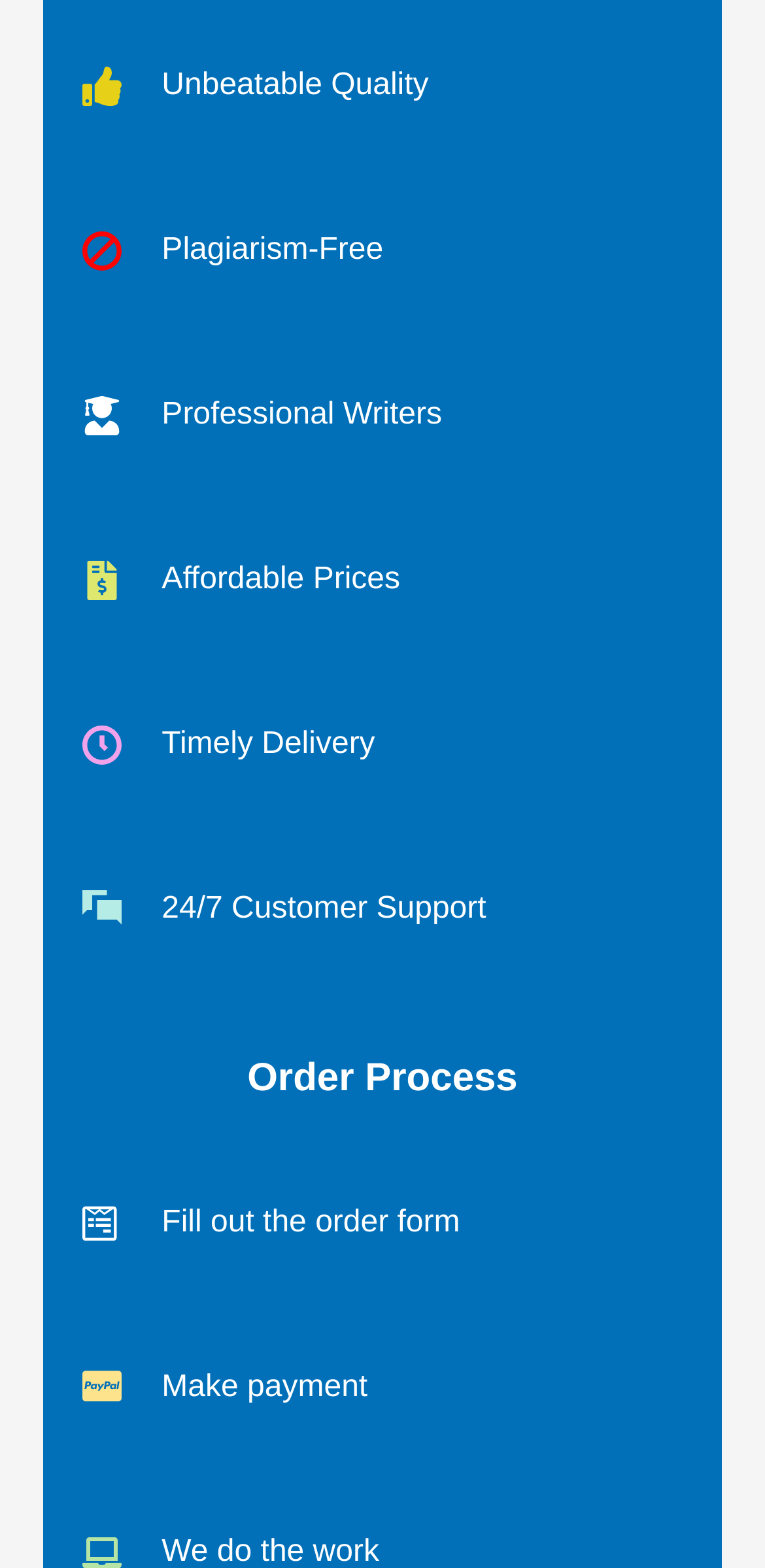Please find the bounding box coordinates of the clickable region needed to complete the following instruction: "learn about order process". The bounding box coordinates must consist of four float numbers between 0 and 1, i.e., [left, top, right, bottom].

[0.323, 0.674, 0.677, 0.702]